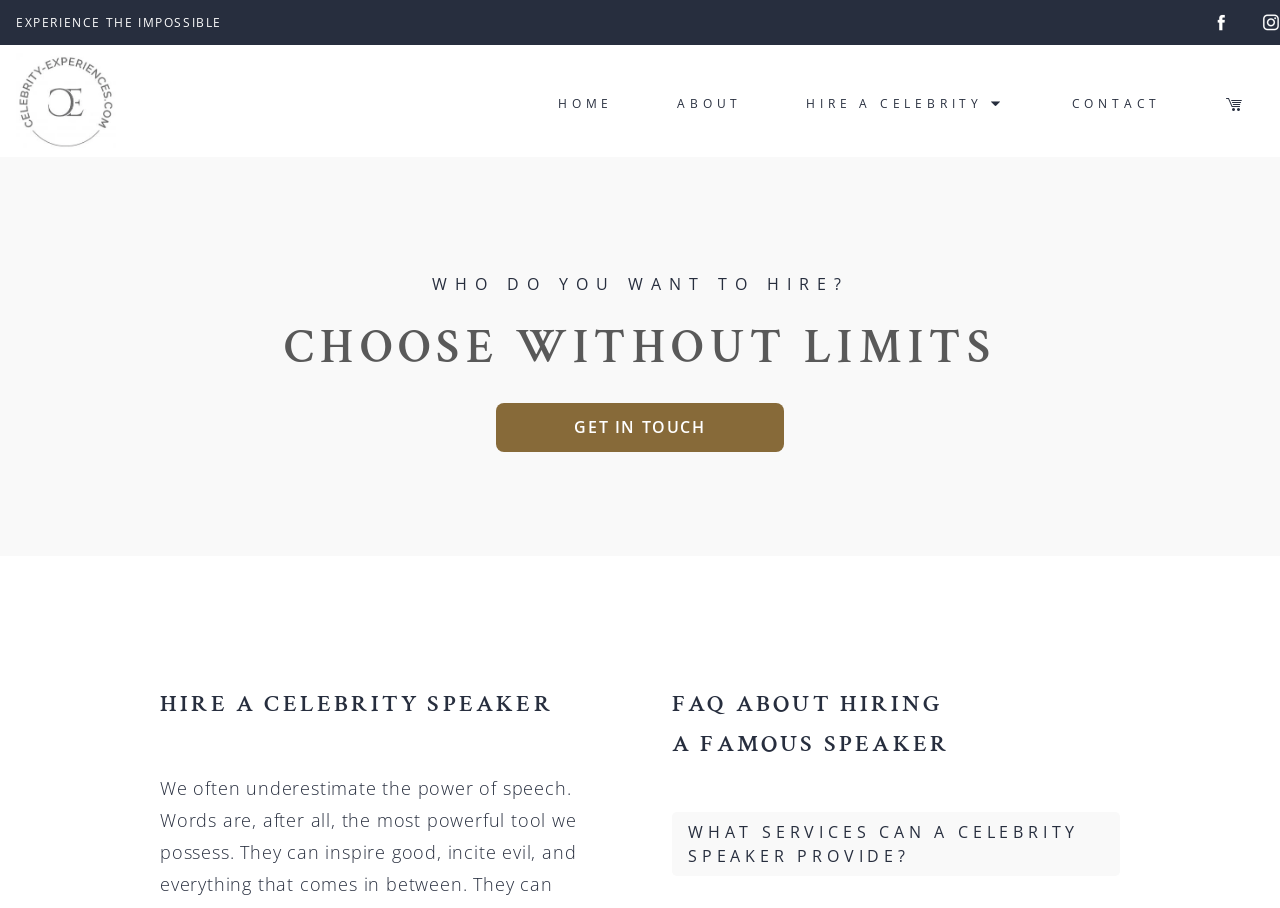Find and extract the text of the primary heading on the webpage.

HIRE A CELEBRITY SPEAKER